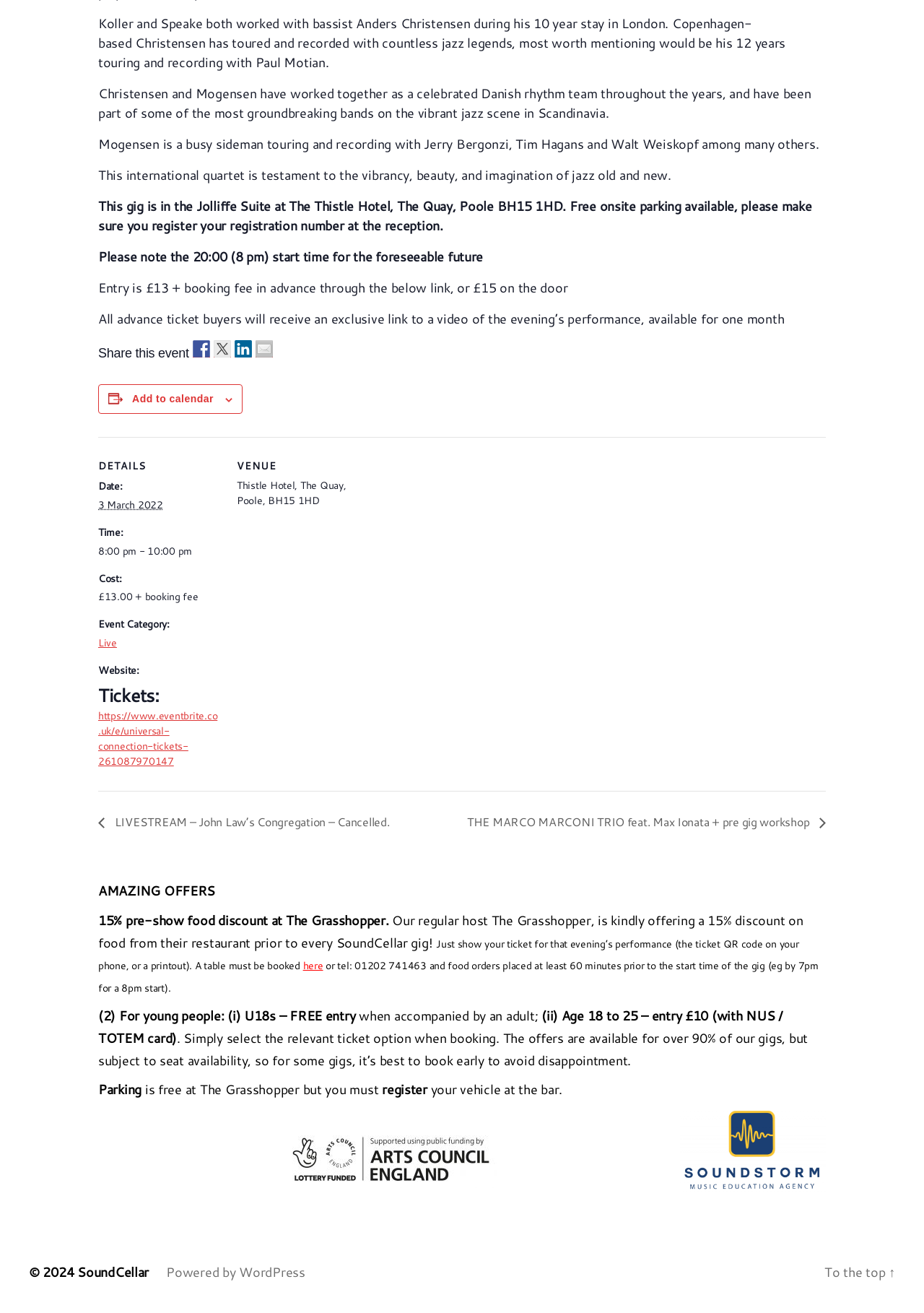Provide the bounding box coordinates for the UI element described in this sentence: "Add to calendar". The coordinates should be four float values between 0 and 1, i.e., [left, top, right, bottom].

[0.143, 0.299, 0.231, 0.308]